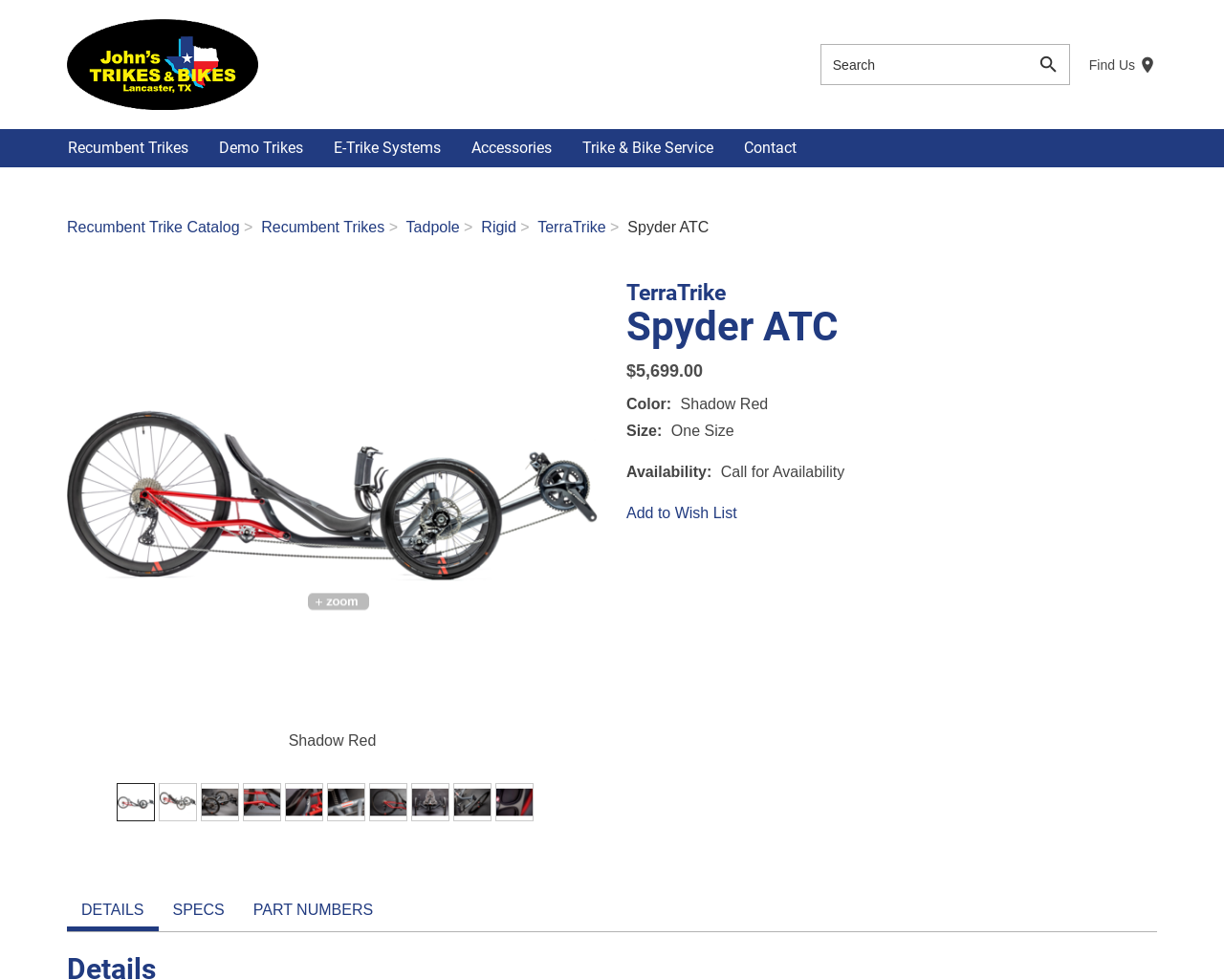Provide the bounding box coordinates of the HTML element this sentence describes: "Trike & Bike Service". The bounding box coordinates consist of four float numbers between 0 and 1, i.e., [left, top, right, bottom].

[0.464, 0.132, 0.595, 0.171]